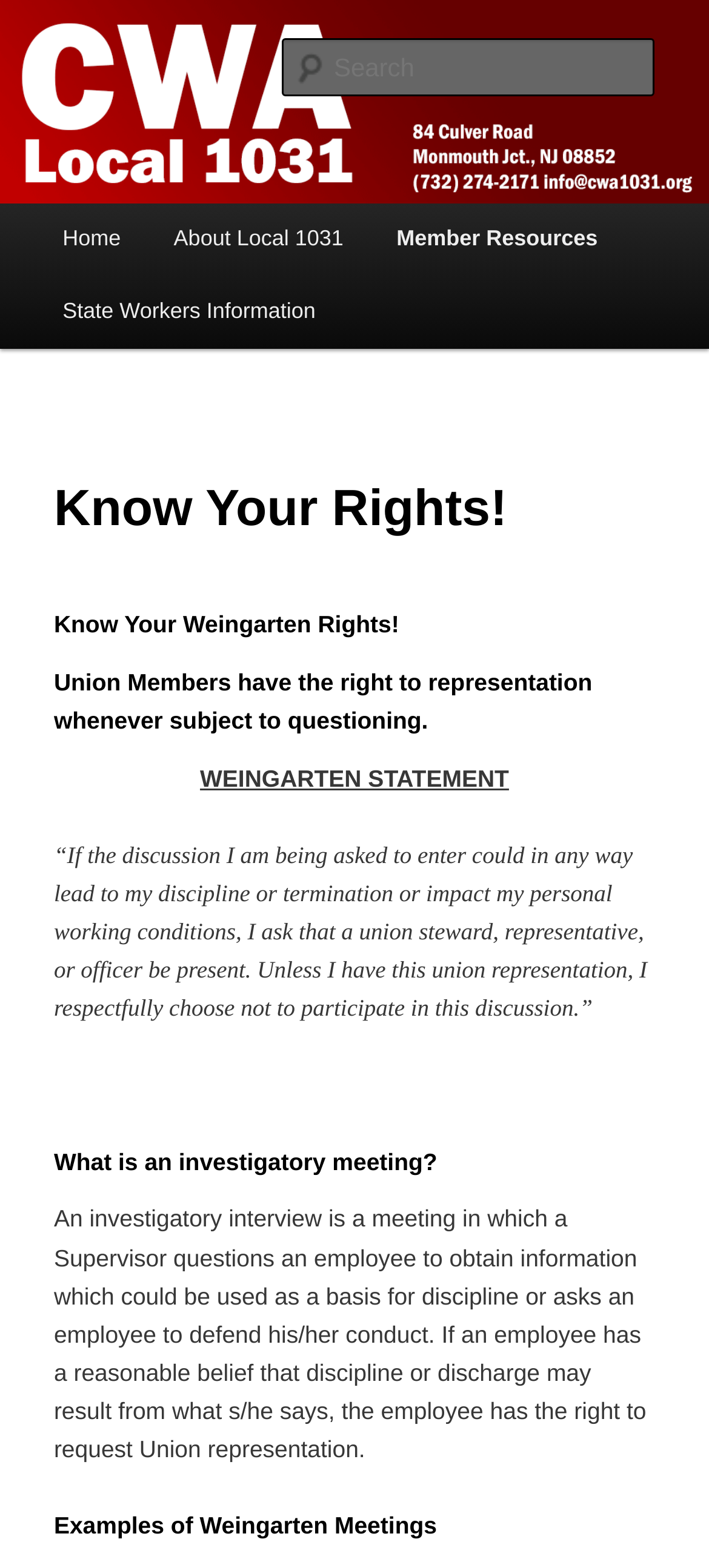Please answer the following query using a single word or phrase: 
What is the name of the union?

CWA 1031